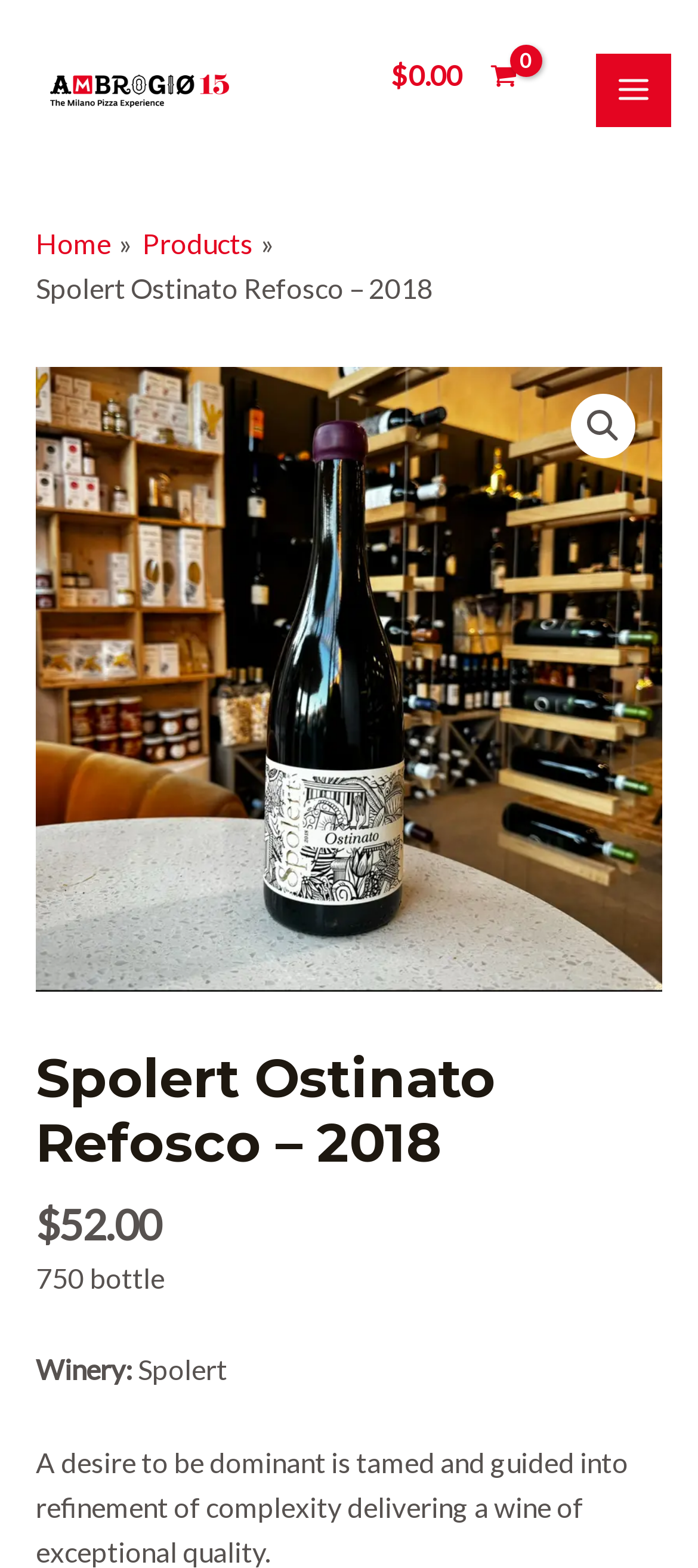What is the navigation menu item before 'Products'?
Look at the image and answer the question with a single word or phrase.

Home